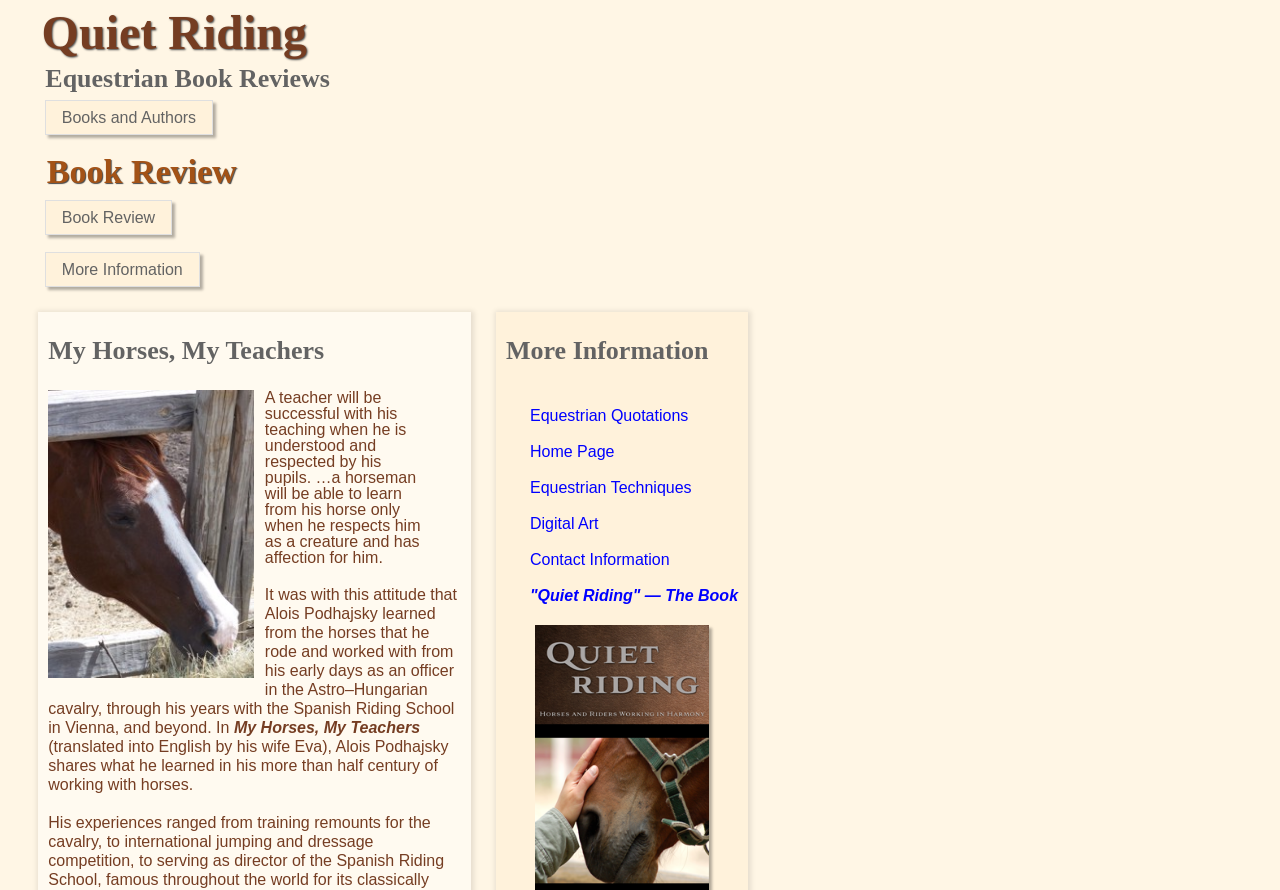What is the title of the book being reviewed?
Could you answer the question with a detailed and thorough explanation?

The title of the book being reviewed can be found in the heading element with the text 'My Horses, My Teachers' and also in the static text element with the same text. This title is mentioned multiple times on the webpage, indicating that it is the main topic of the review.